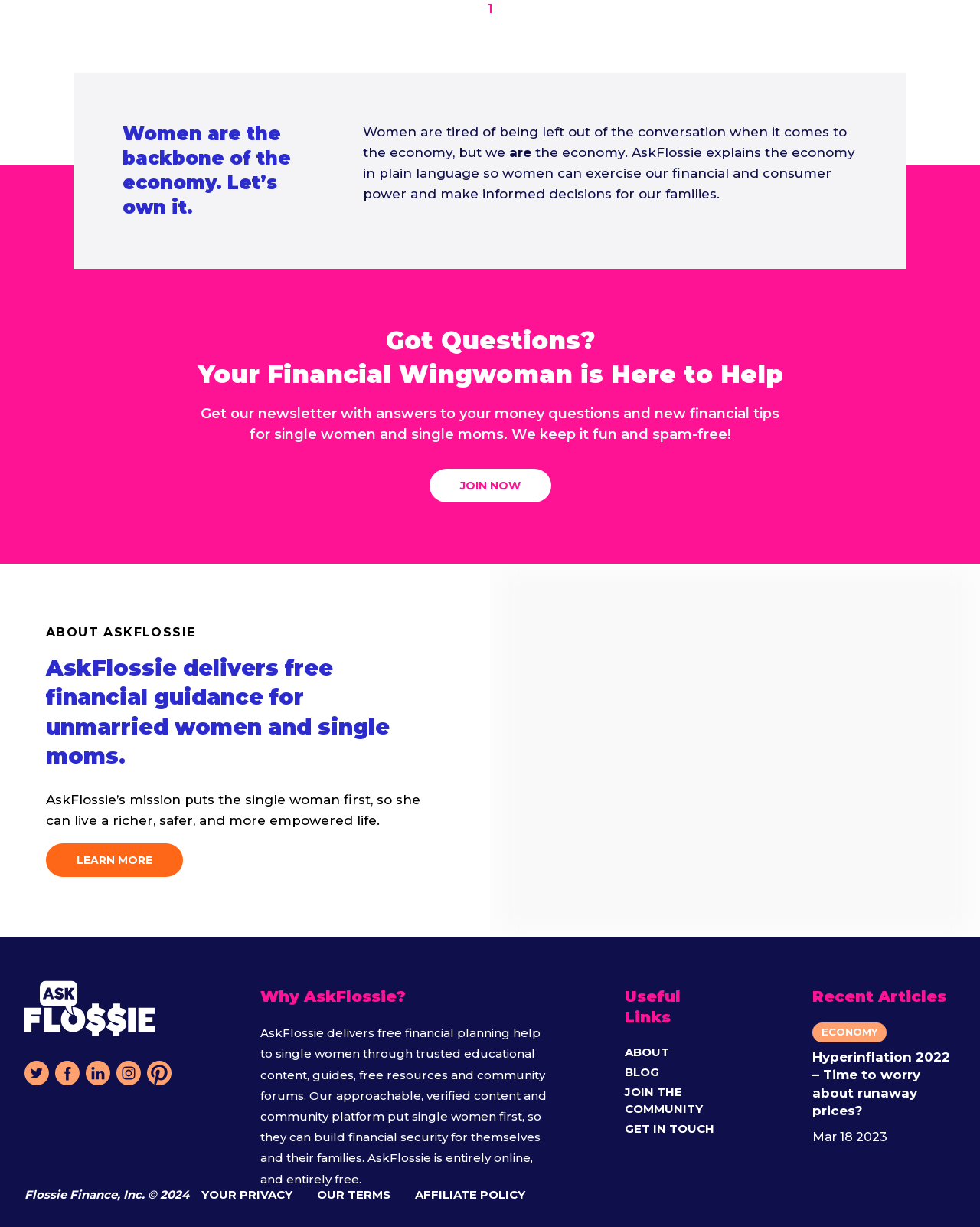Identify the bounding box coordinates of the area you need to click to perform the following instruction: "Learn more about AskFlossie".

[0.047, 0.687, 0.187, 0.715]